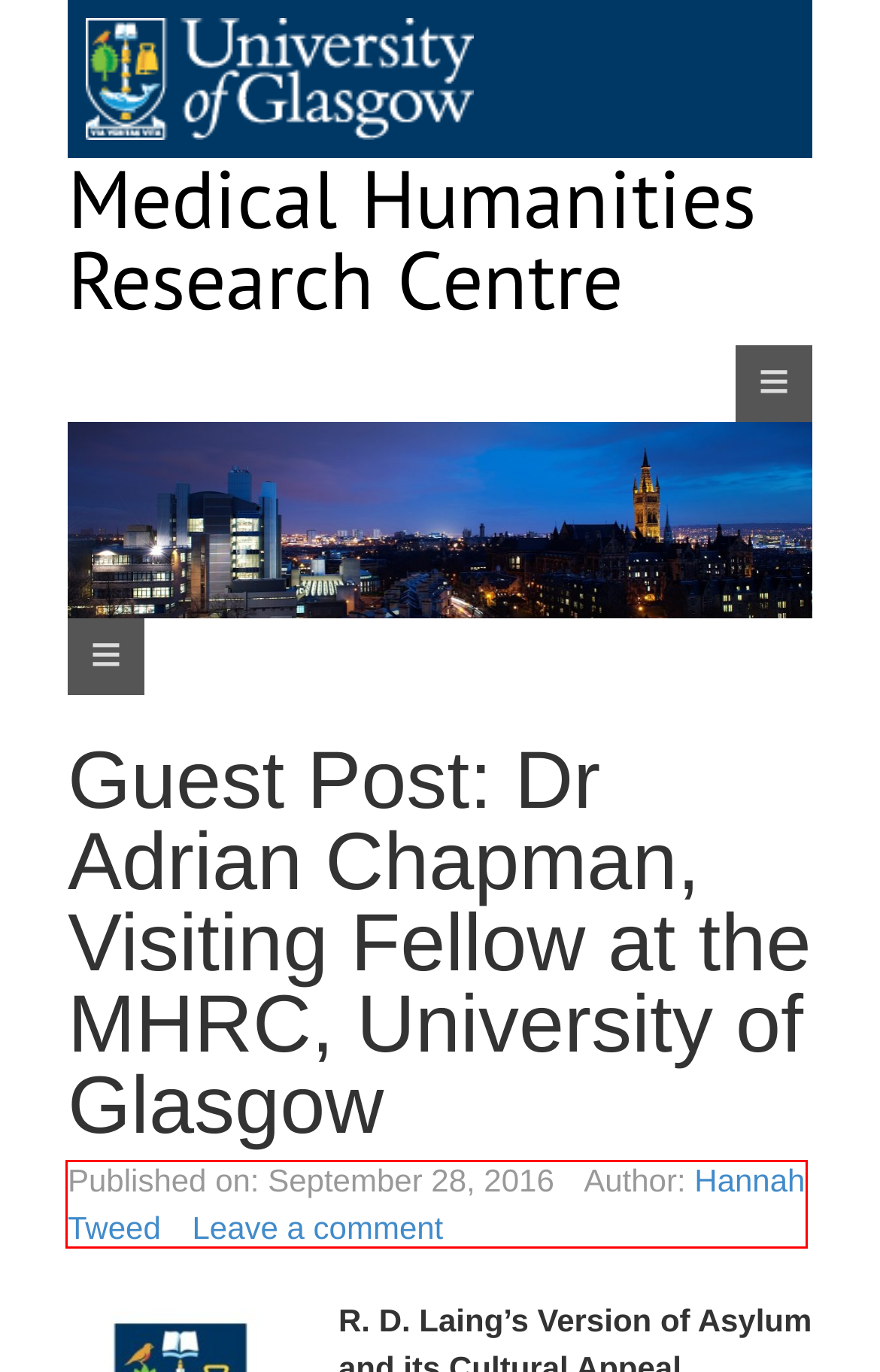Given a webpage screenshot with a red bounding box around a UI element, choose the webpage description that best matches the new webpage after clicking the element within the bounding box. Here are the candidates:
A. Survey | Medical Humanities Research Centre
B. Job advert | Medical Humanities Research Centre
C. Summer School | Medical Humanities Research Centre
D. Adrian  Chapman | Florida State University - Academia.edu
E. Hannah Tweed | Medical Humanities Research Centre
F. British Academy | Medical Humanities Research Centre
G. PhD Scholarships | Medical Humanities Research Centre
H. Medical Humanities Research Centre

E